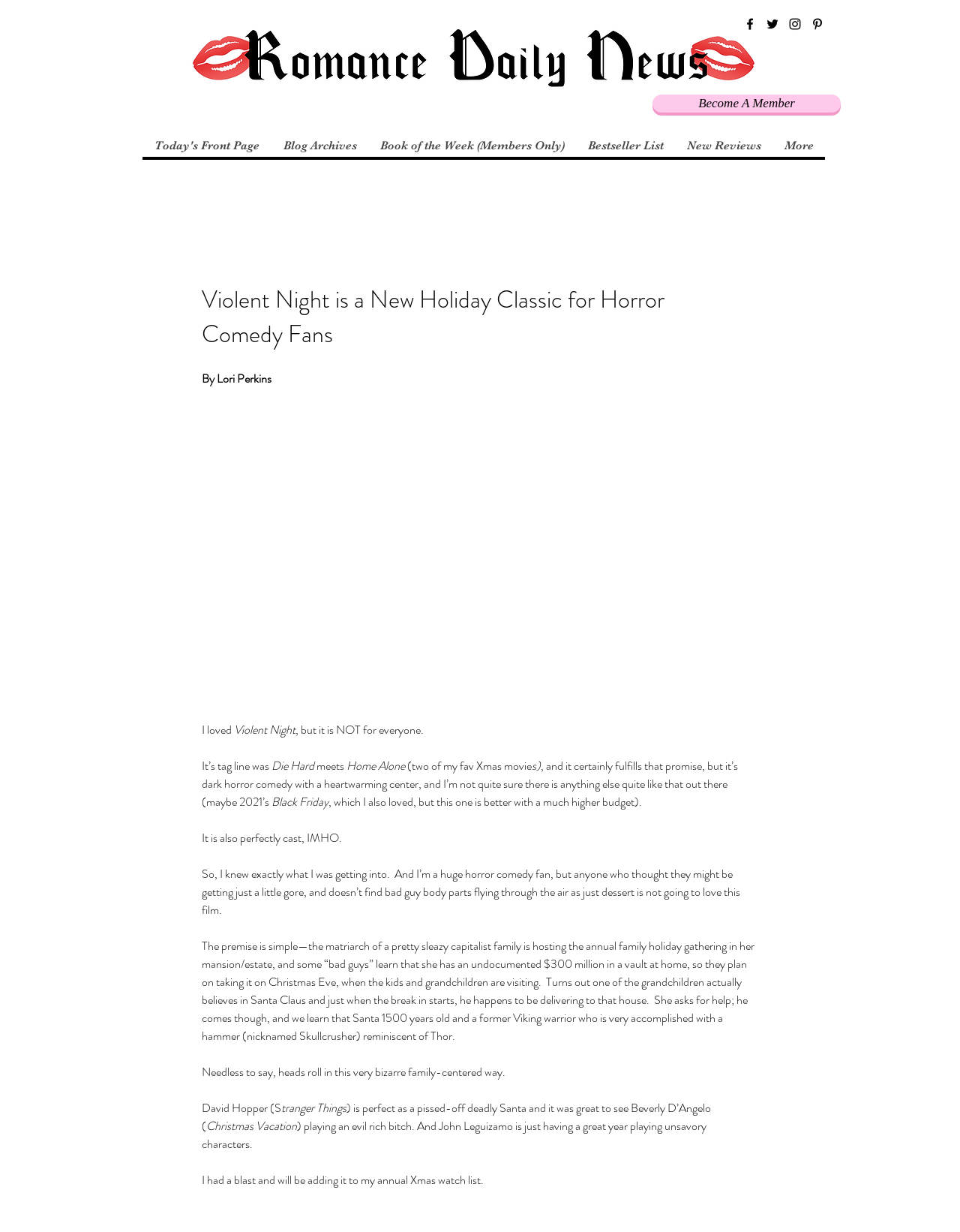Locate the bounding box coordinates of the element that should be clicked to execute the following instruction: "Open the 'Social Bar' menu".

[0.773, 0.013, 0.859, 0.026]